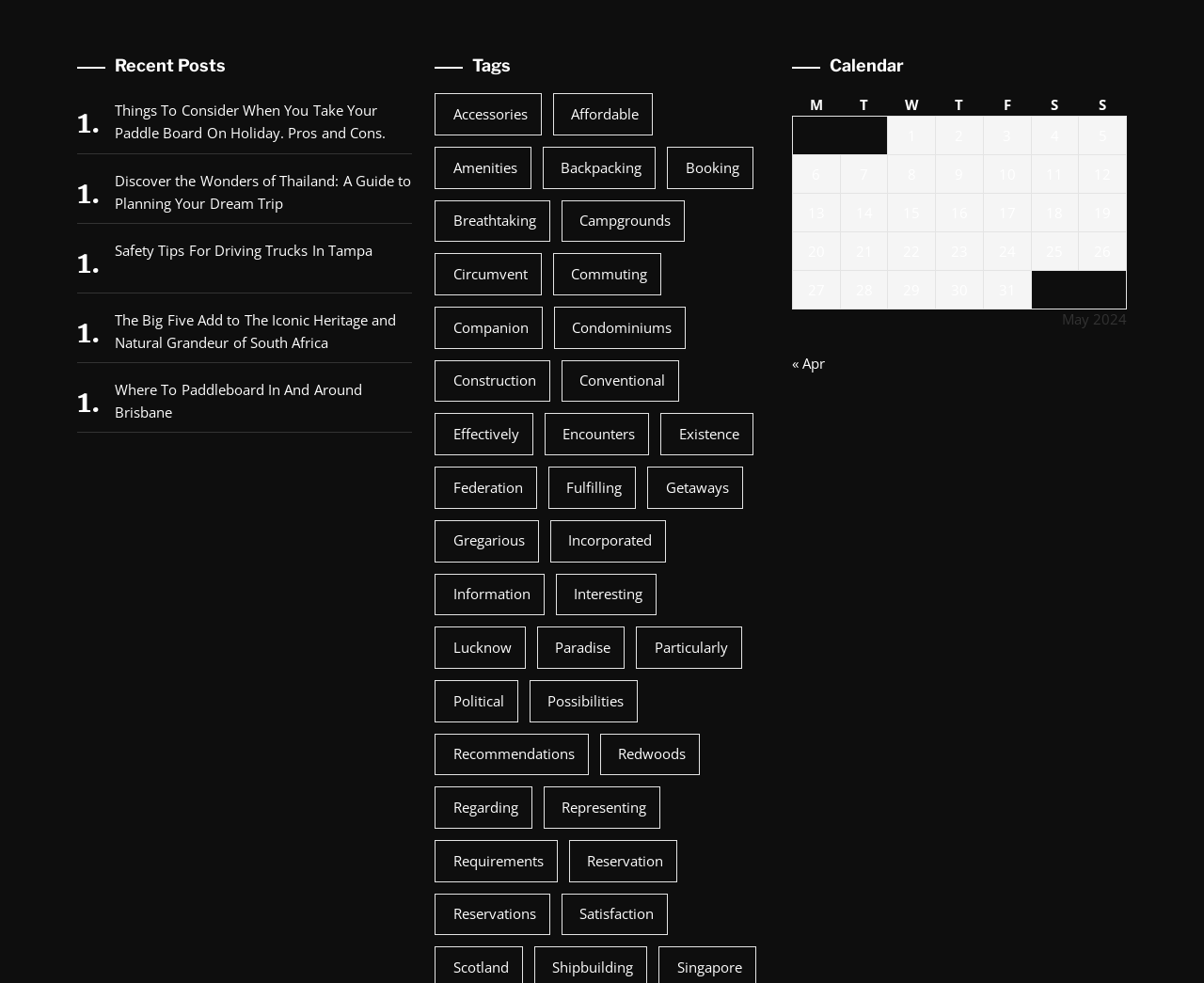What is the date of the 15th day in the calendar?
Please provide a full and detailed response to the question.

I looked at the calendar table and found that the 15th day is in the third row and fourth column. The number in that cell is '15', which means the date of the 15th day in the calendar is 15.